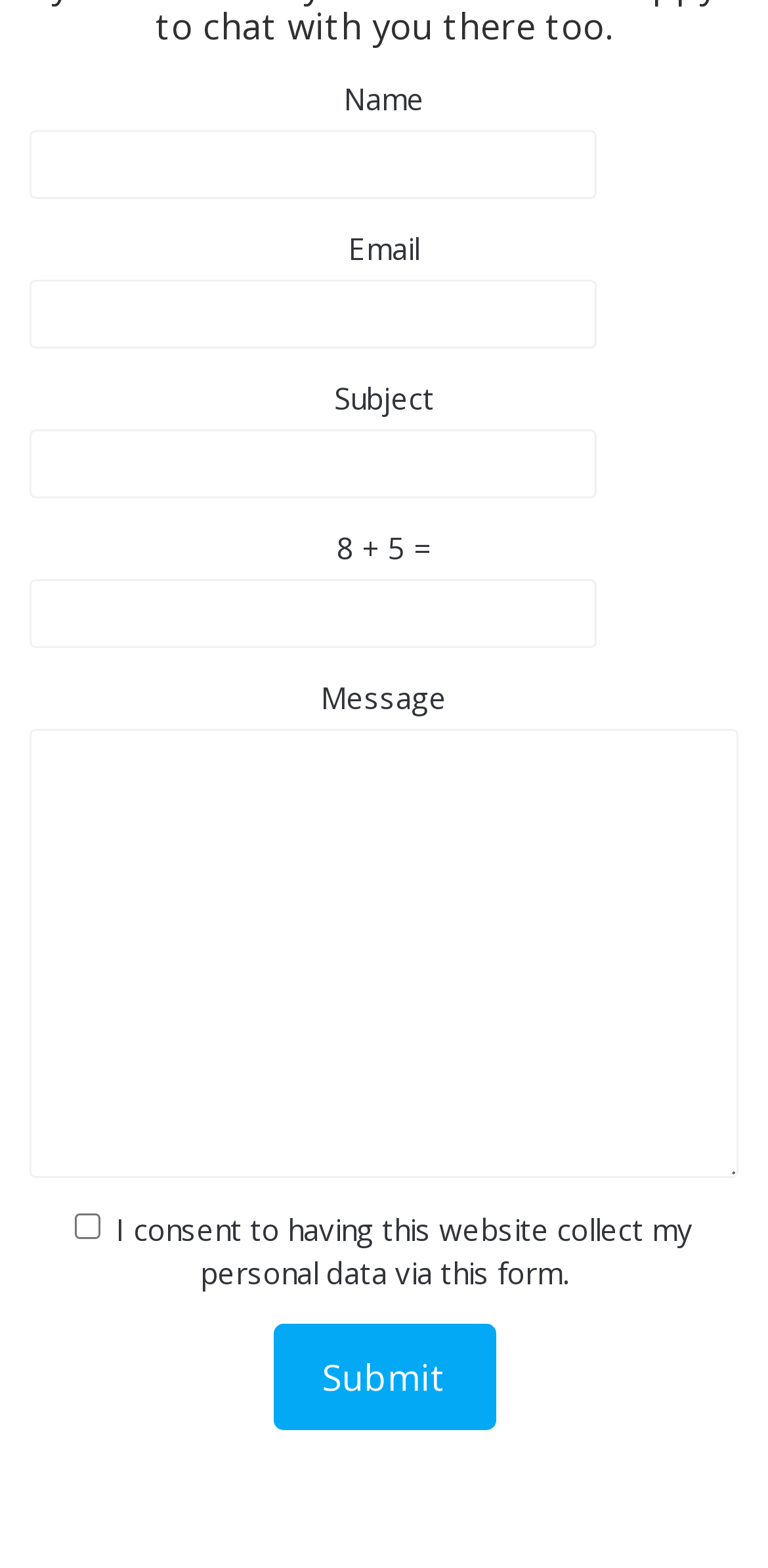Please determine the bounding box coordinates of the element to click on in order to accomplish the following task: "Enter your name". Ensure the coordinates are four float numbers ranging from 0 to 1, i.e., [left, top, right, bottom].

[0.038, 0.082, 0.777, 0.126]